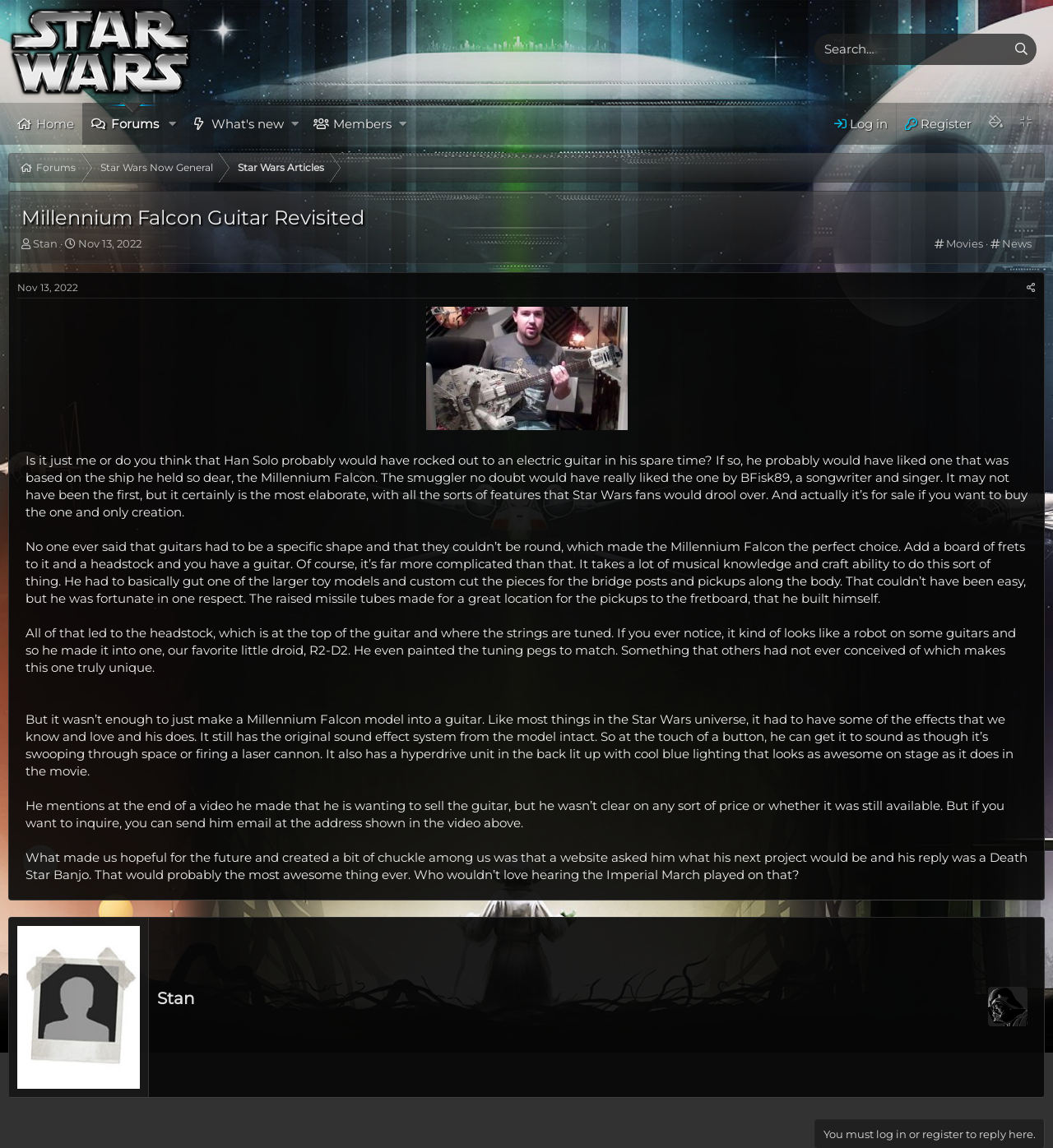Please provide a comprehensive answer to the question below using the information from the image: What is the category of the thread?

The category of the thread can be found on the right side of the webpage, where it says 'Category' and below it, 'Movies' is listed as one of the options.